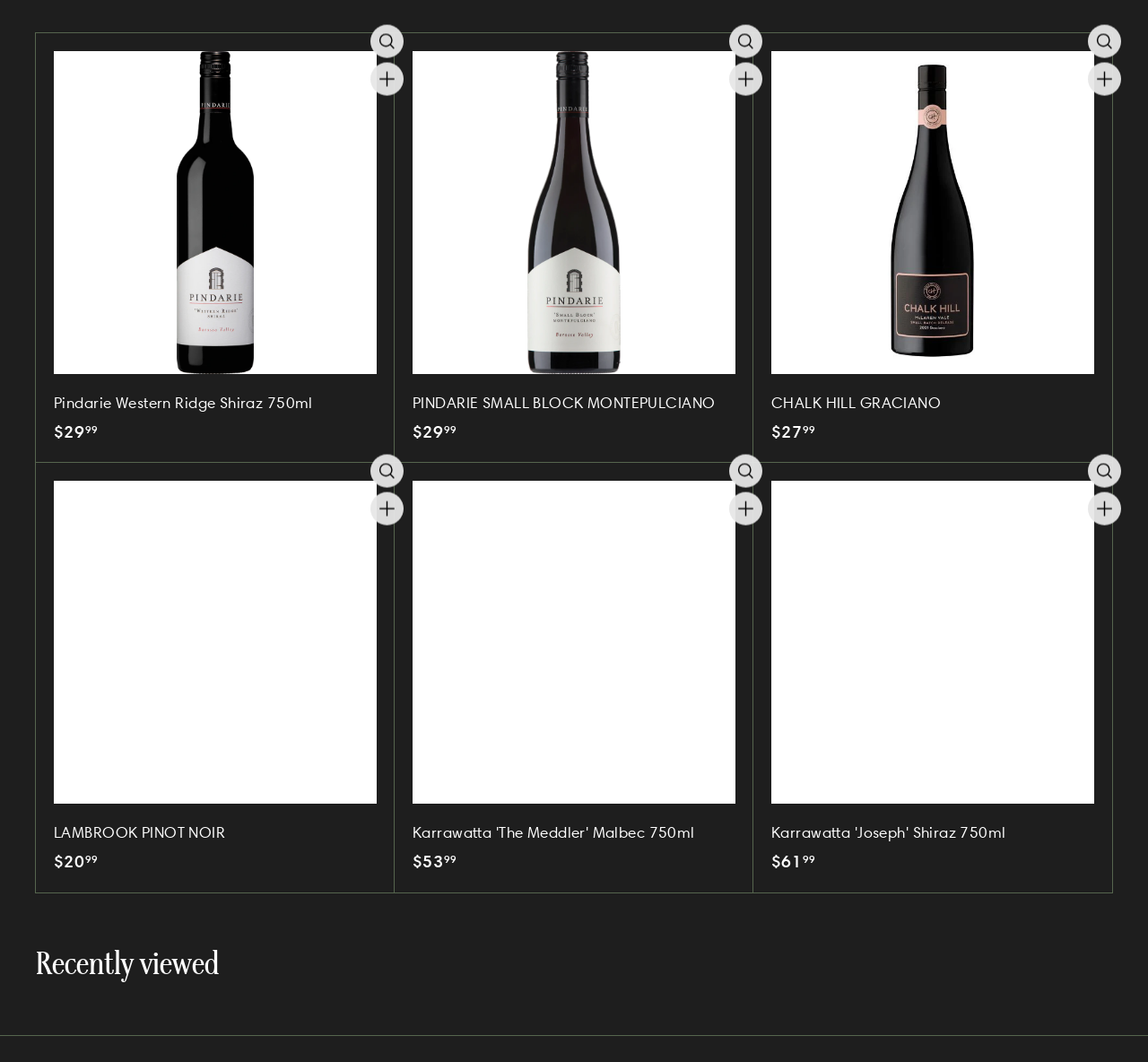Using the provided description: "import 'components/icon'; Quick shop", find the bounding box coordinates of the corresponding UI element. The output should be four float numbers between 0 and 1, in the format [left, top, right, bottom].

[0.635, 0.432, 0.664, 0.463]